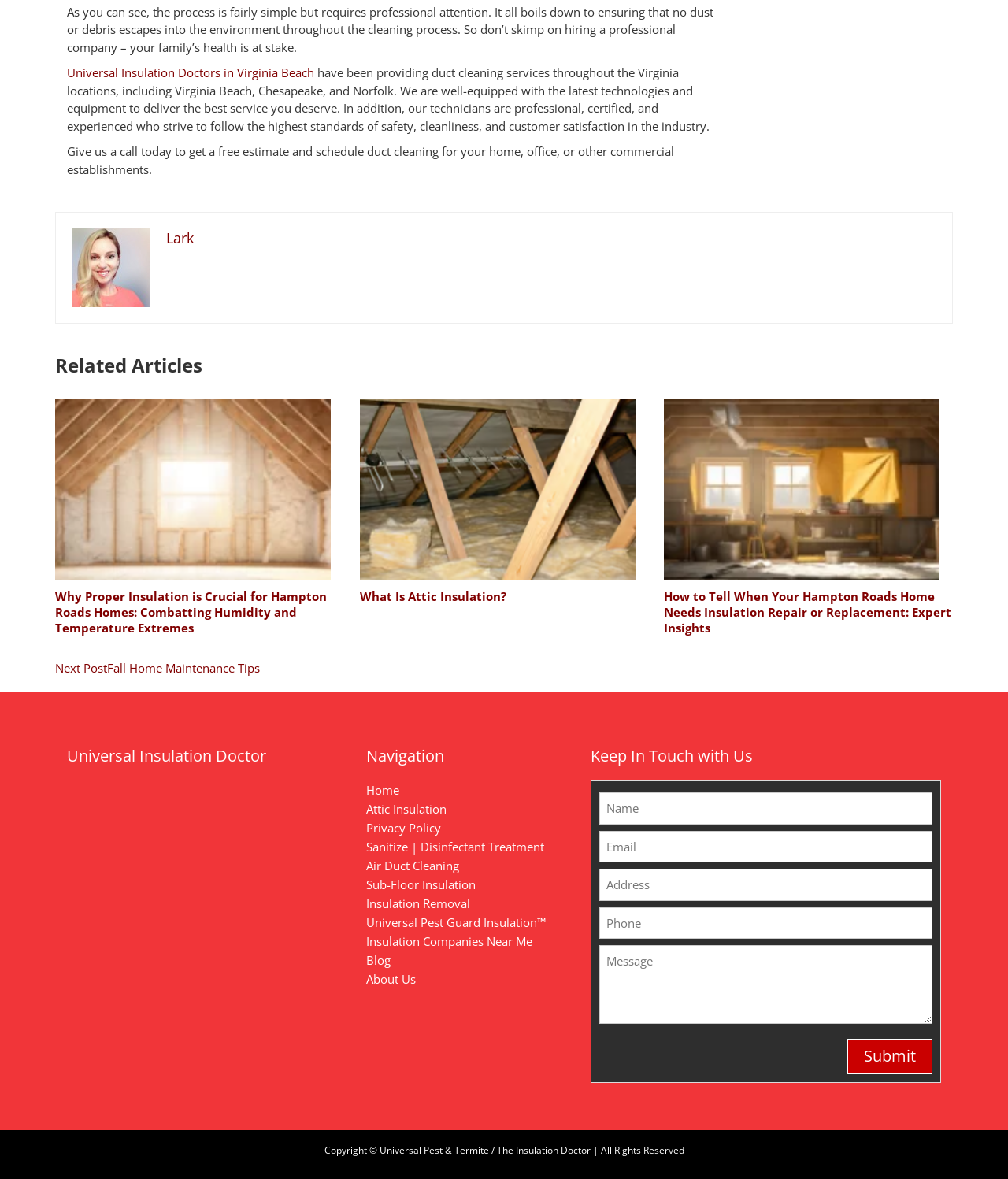What is the purpose of the company's duct cleaning services?
Make sure to answer the question with a detailed and comprehensive explanation.

The answer can be found in the StaticText element with ID 374, which explains the importance of professional duct cleaning services to ensure no dust or debris escapes into the environment.